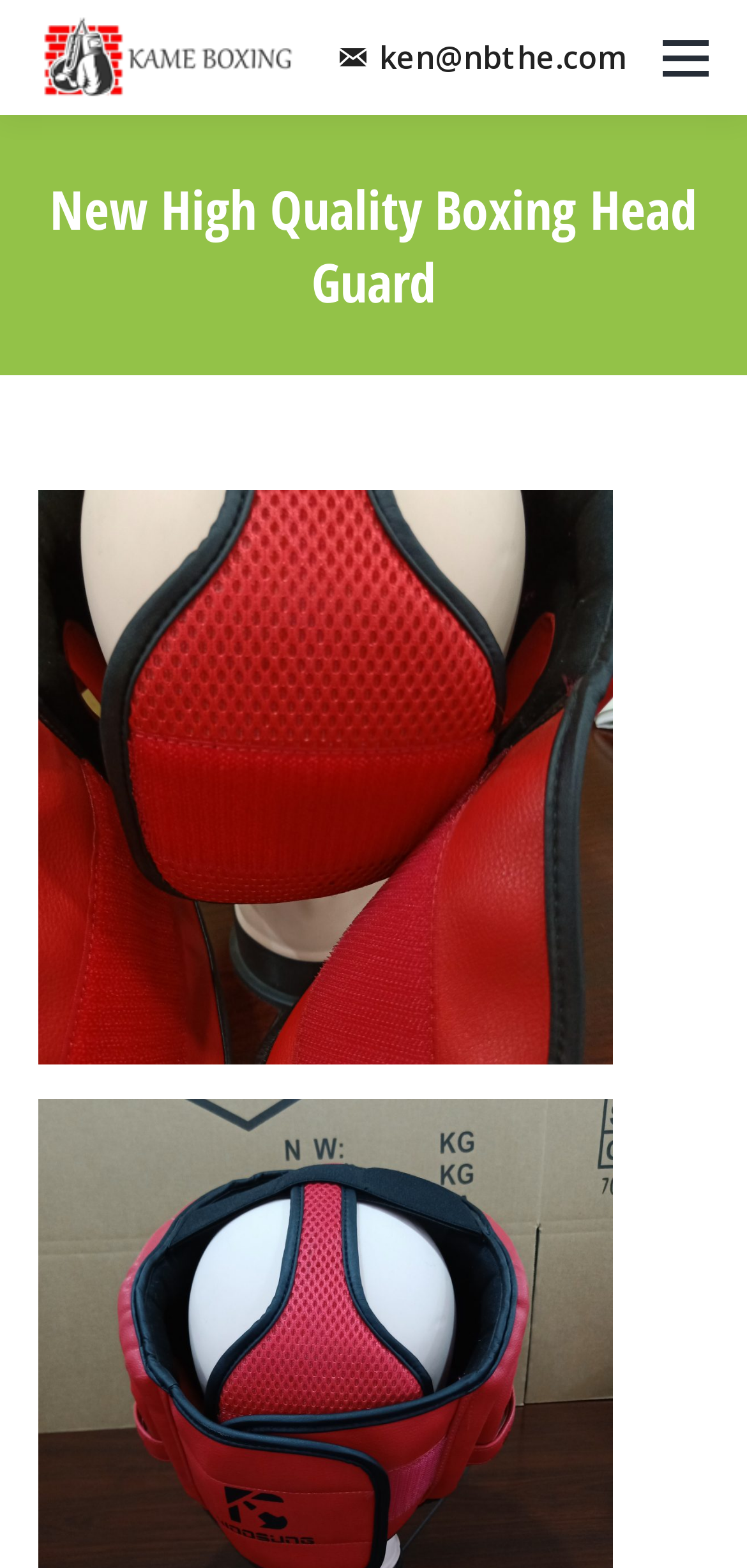What is the purpose of the product?
Please respond to the question with as much detail as possible.

Based on the product details, it is intended for adults and children for training and fighting purposes, which suggests that the product is a boxing head guard.